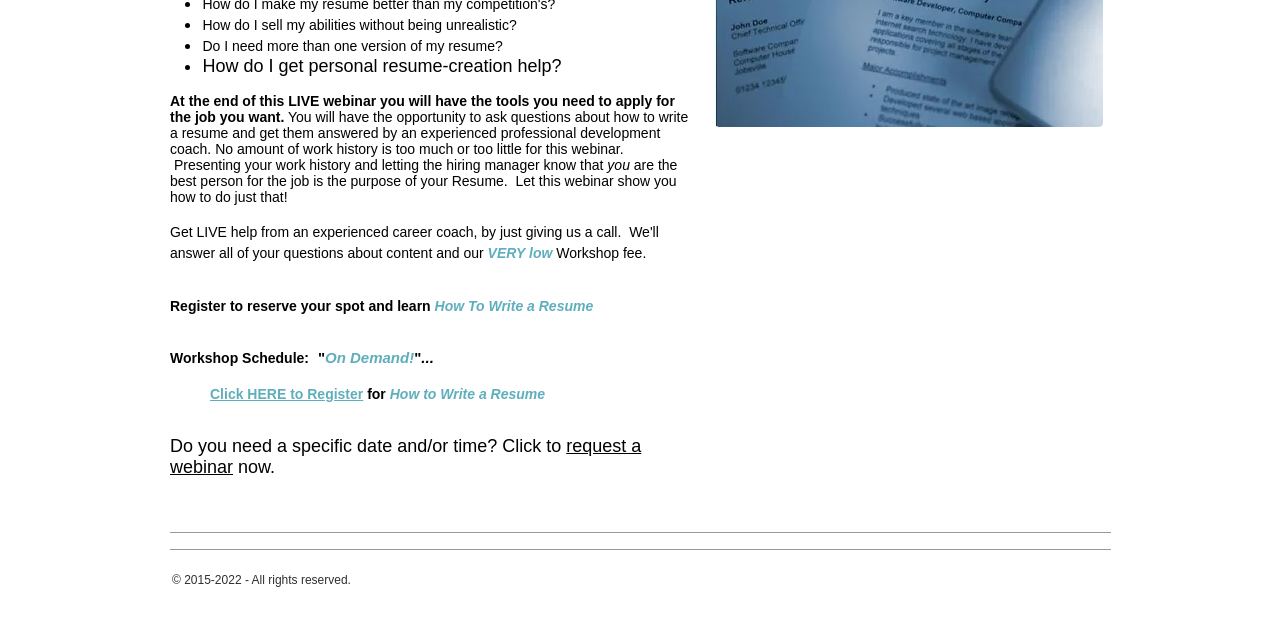From the webpage screenshot, identify the region described by Click HERE to Register. Provide the bounding box coordinates as (top-left x, top-left y, bottom-right x, bottom-right y), with each value being a floating point number between 0 and 1.

[0.164, 0.603, 0.284, 0.628]